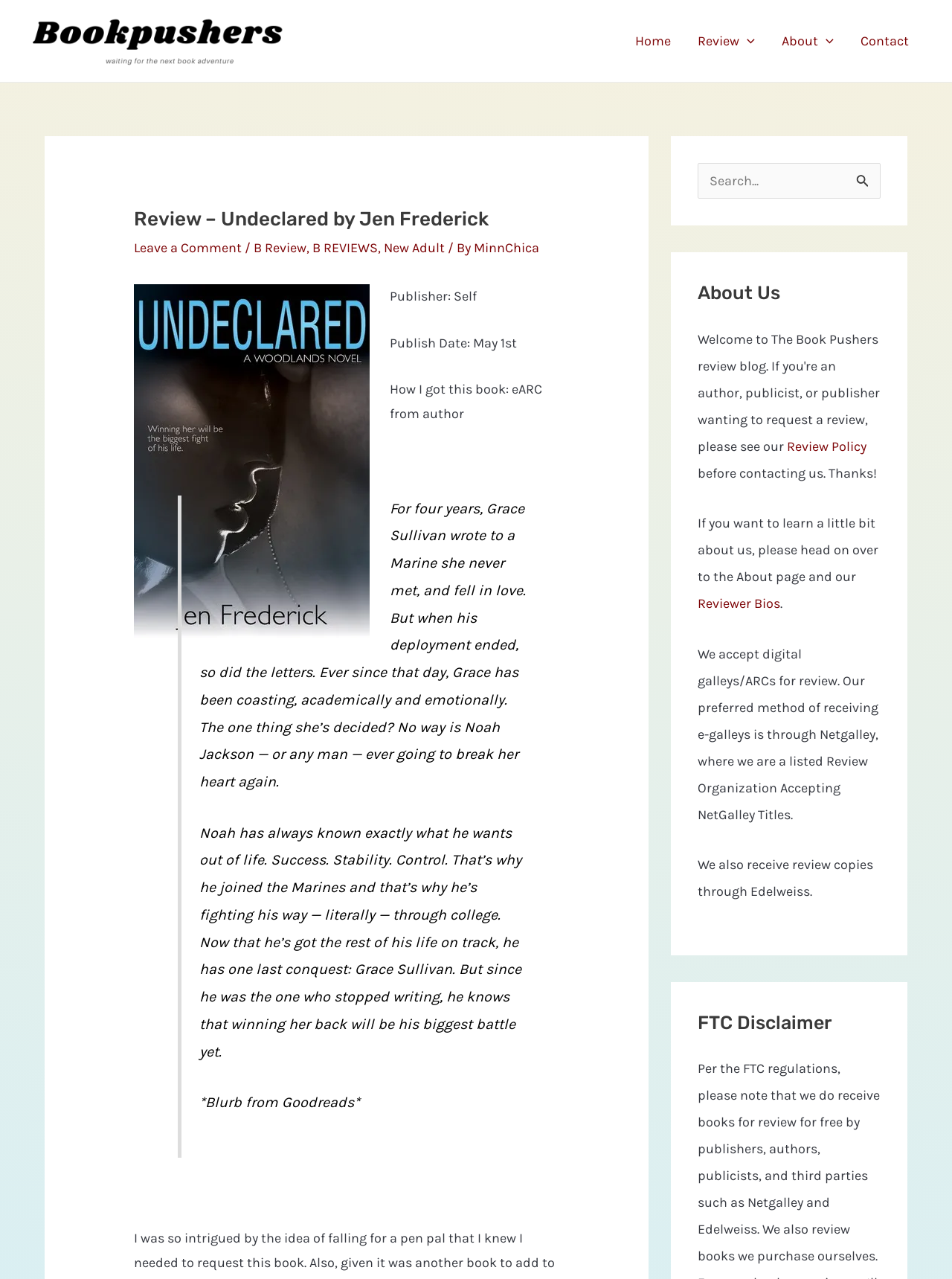Use a single word or phrase to answer the question:
What is the name of the author of the book?

Jen Frederick